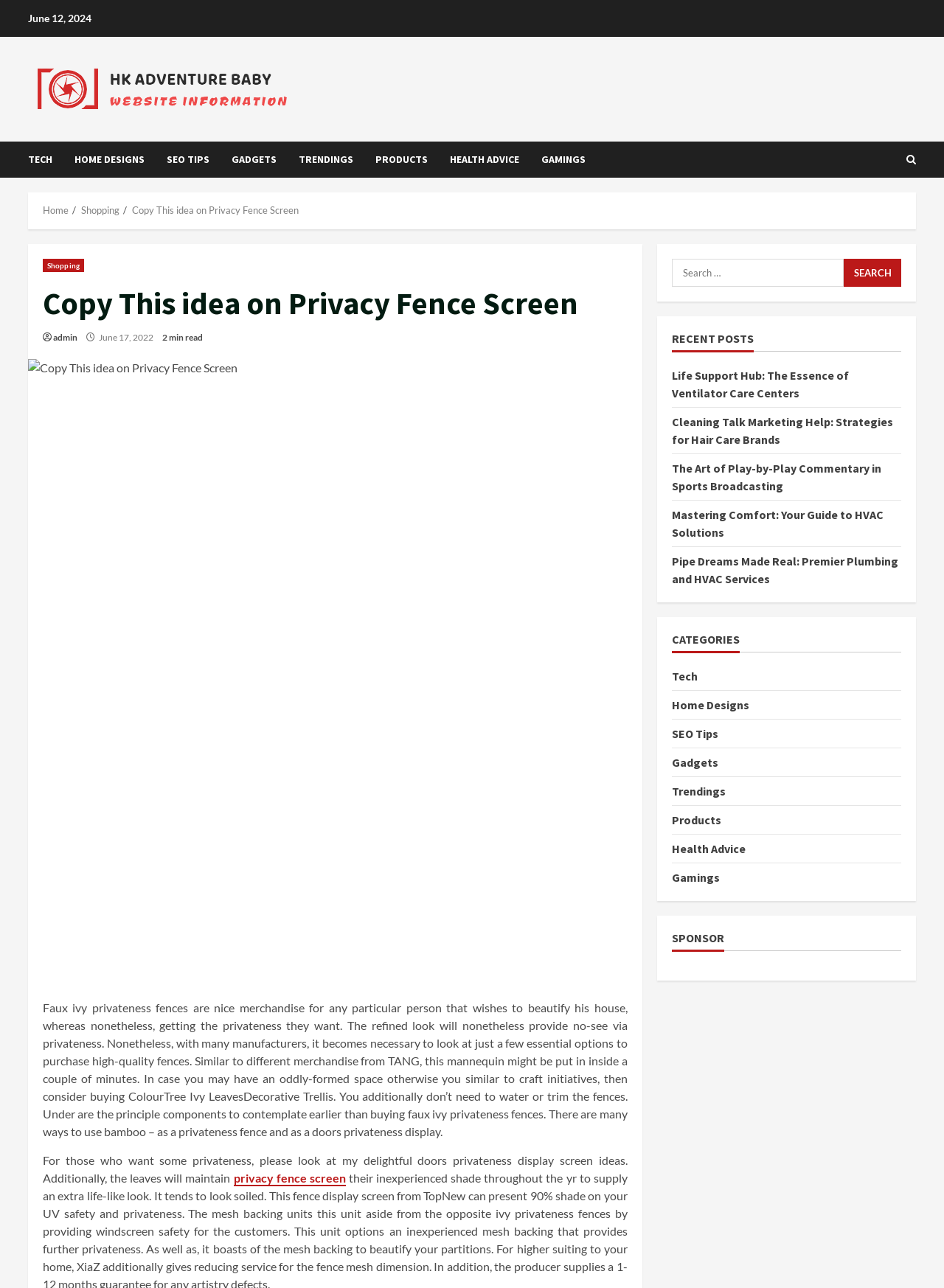Please specify the bounding box coordinates for the clickable region that will help you carry out the instruction: "Check the 'RECENT POSTS'".

[0.712, 0.257, 0.955, 0.273]